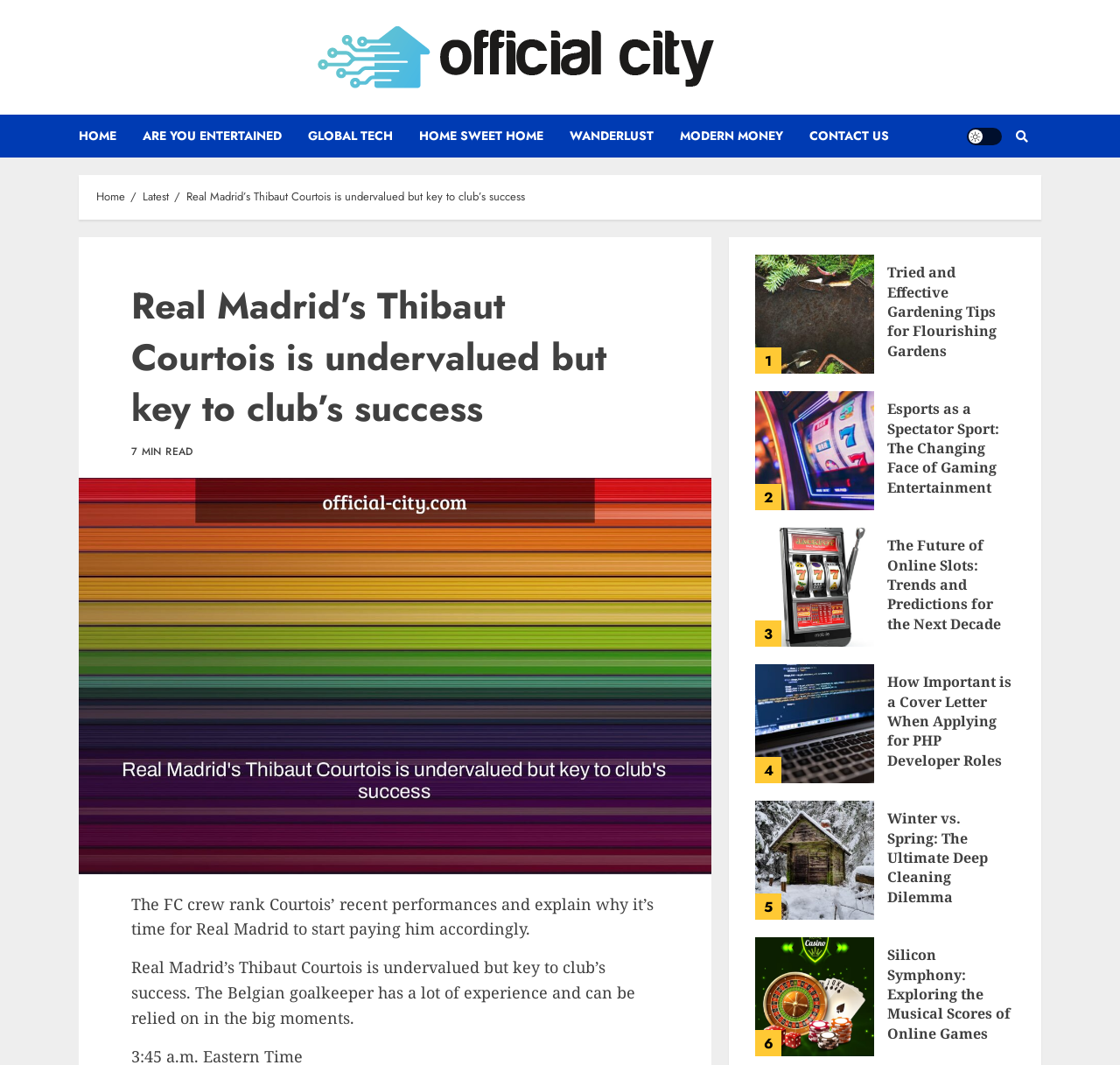Determine the bounding box coordinates of the region to click in order to accomplish the following instruction: "View the 'Tried and Effective Gardening Tips for Flourishing Gardens' article". Provide the coordinates as four float numbers between 0 and 1, specifically [left, top, right, bottom].

[0.792, 0.247, 0.906, 0.339]